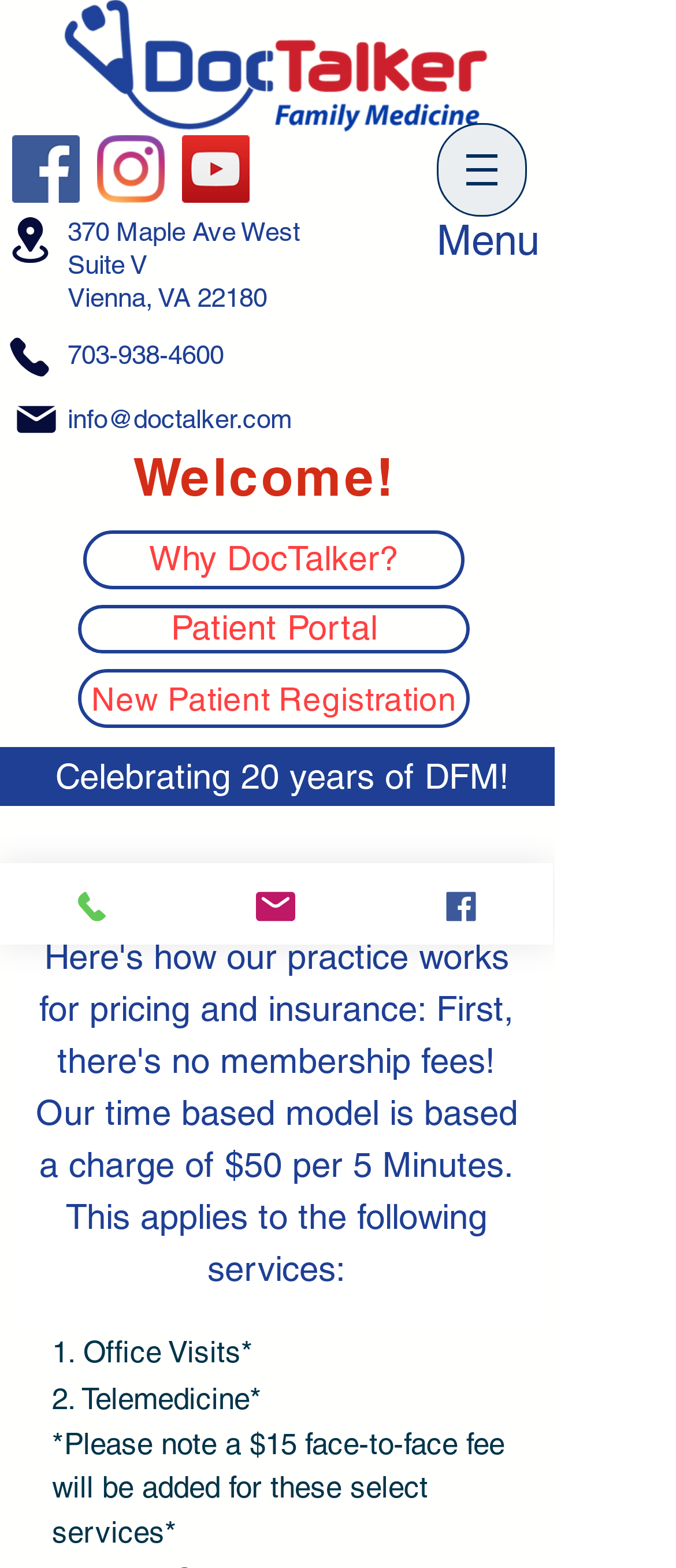Could you find the bounding box coordinates of the clickable area to complete this instruction: "Click on Facebook link"?

[0.018, 0.086, 0.118, 0.129]